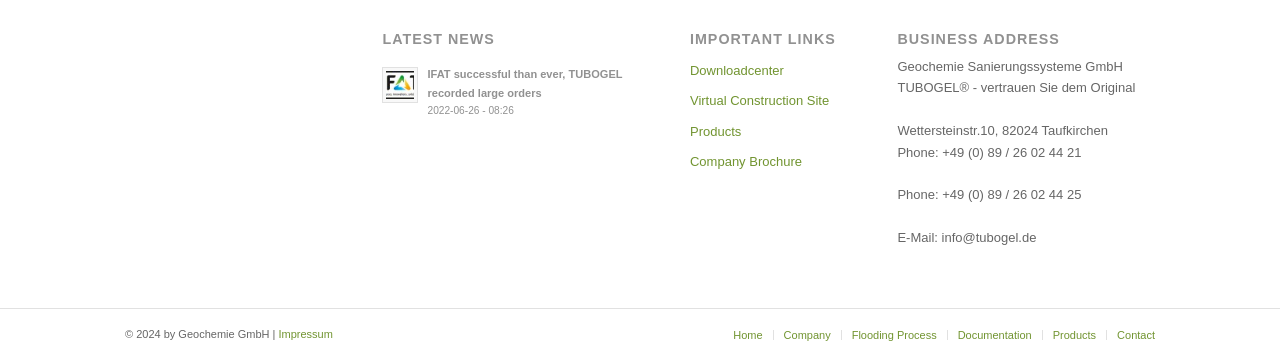Show the bounding box coordinates of the region that should be clicked to follow the instruction: "Go to home page."

[0.565, 0.916, 0.604, 0.944]